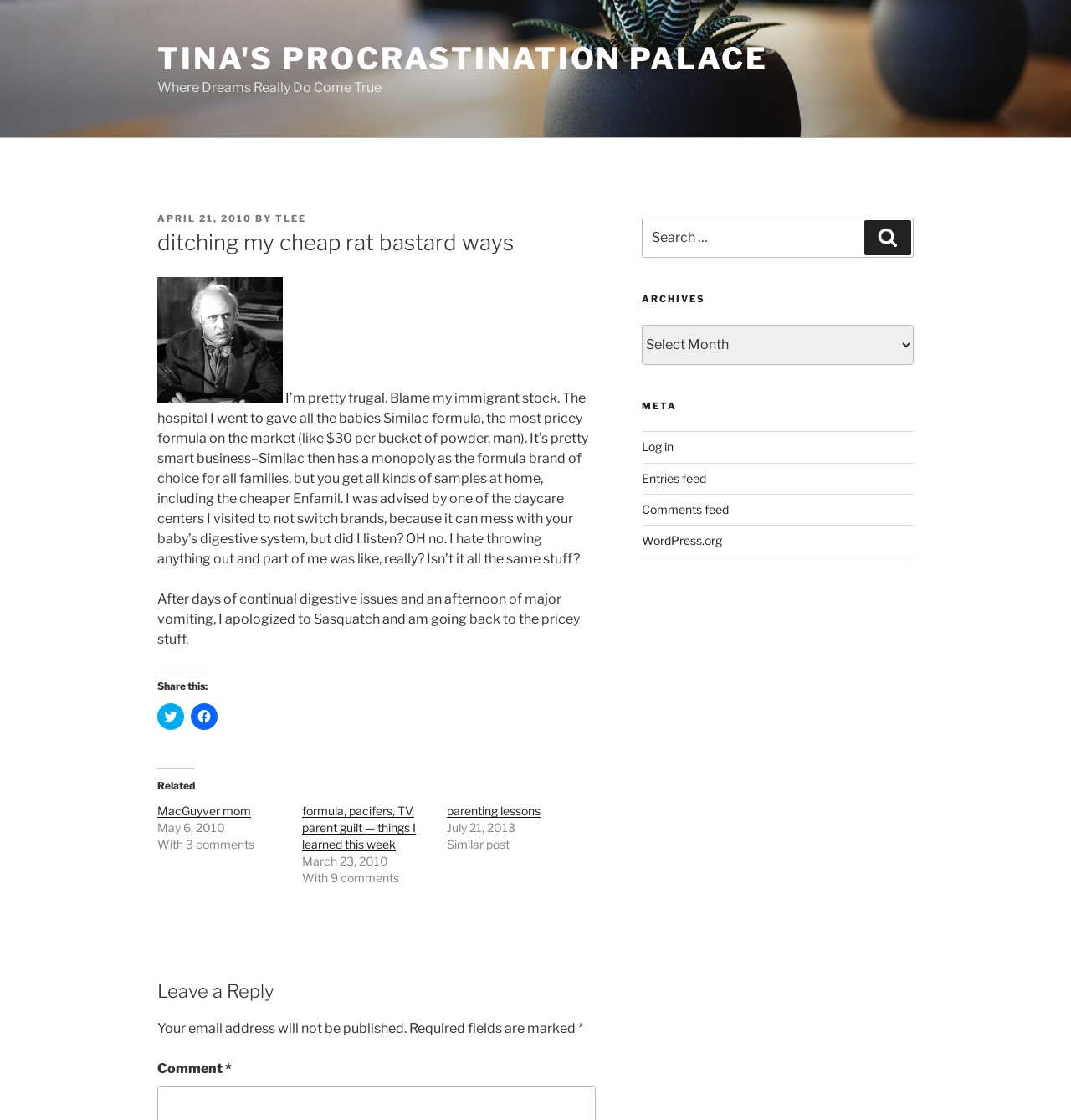Could you provide the bounding box coordinates for the portion of the screen to click to complete this instruction: "Search for:"?

[0.599, 0.194, 0.853, 0.23]